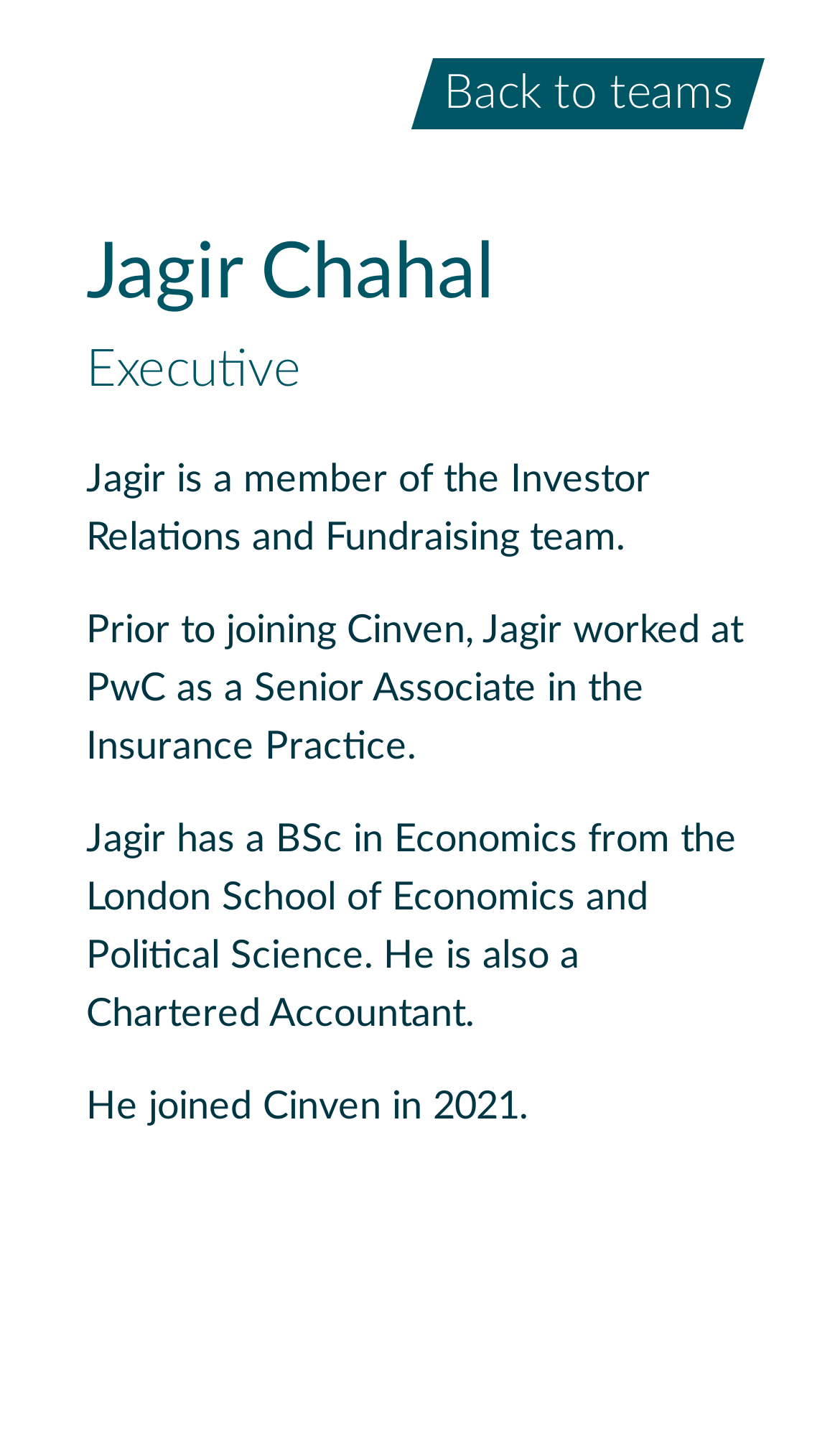Find and indicate the bounding box coordinates of the region you should select to follow the given instruction: "View Cinven's terms and conditions".

[0.146, 0.449, 0.487, 0.485]